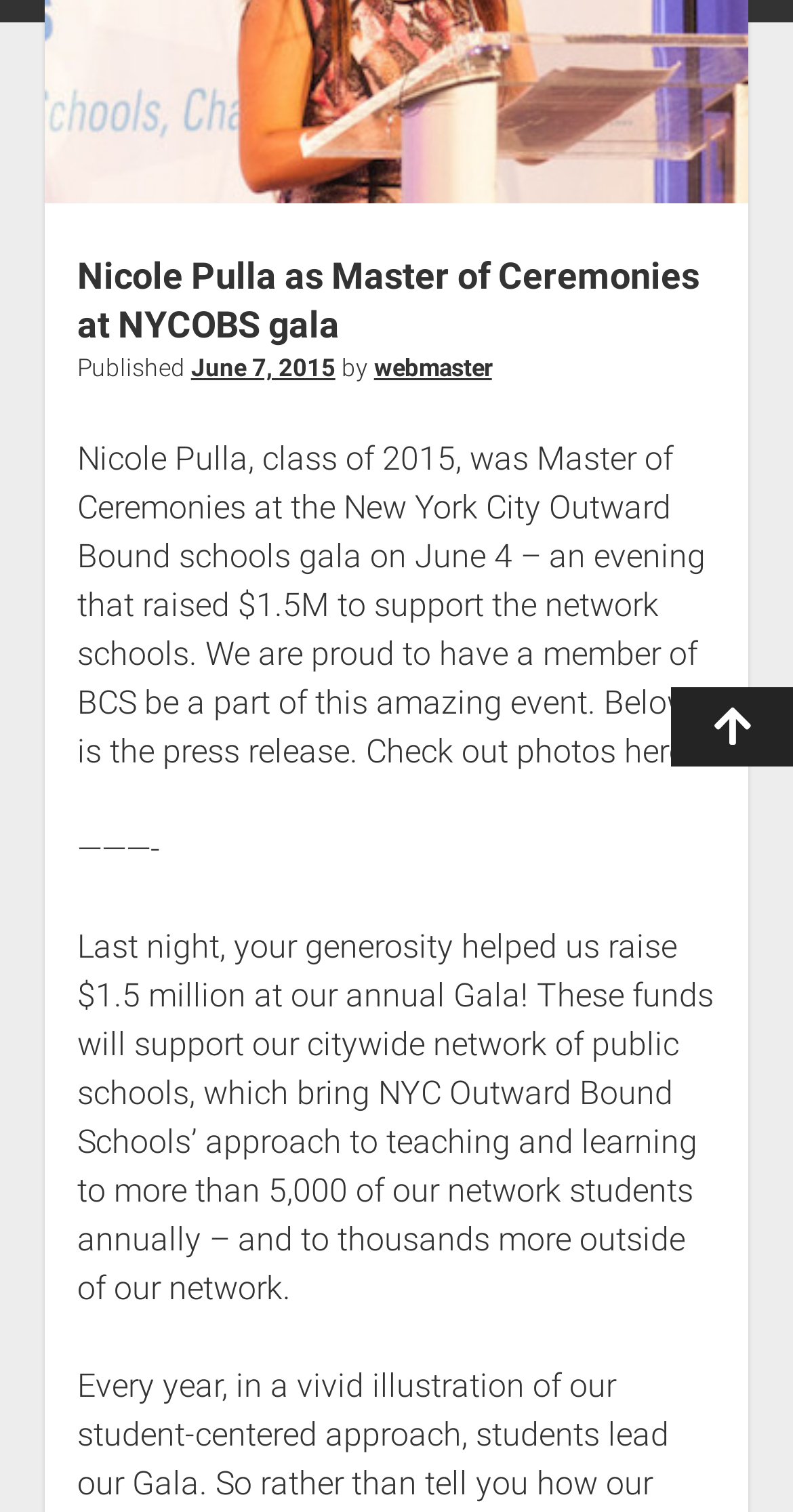Given the description: "Naviance", determine the bounding box coordinates of the UI element. The coordinates should be formatted as four float numbers between 0 and 1, [left, top, right, bottom].

[0.405, 0.44, 0.595, 0.475]